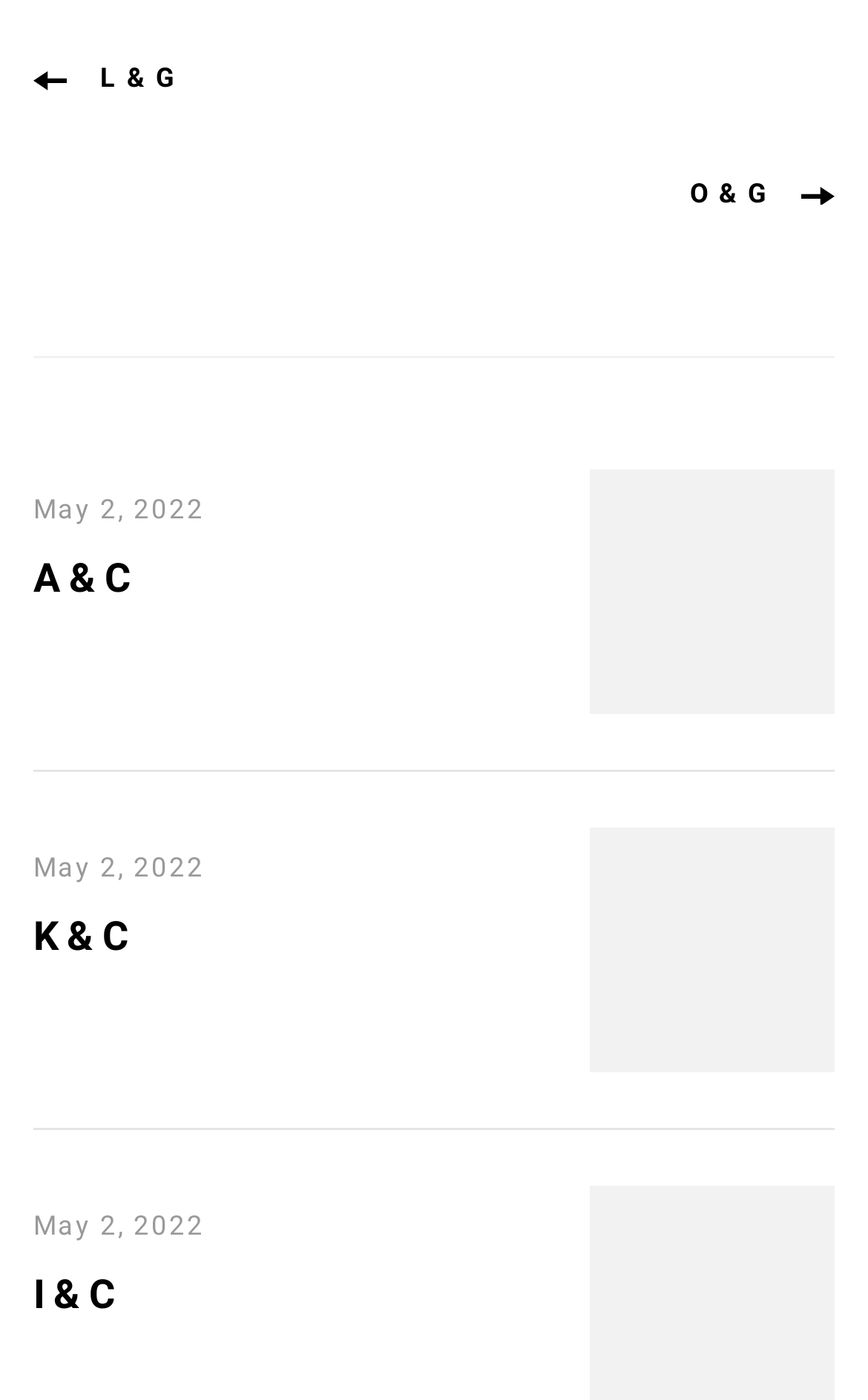What is the date of the 'A & C' post?
Kindly give a detailed and elaborate answer to the question.

I found the 'A & C' heading element and its sibling link element, which contains a time element with the date 'May 2, 2022'.